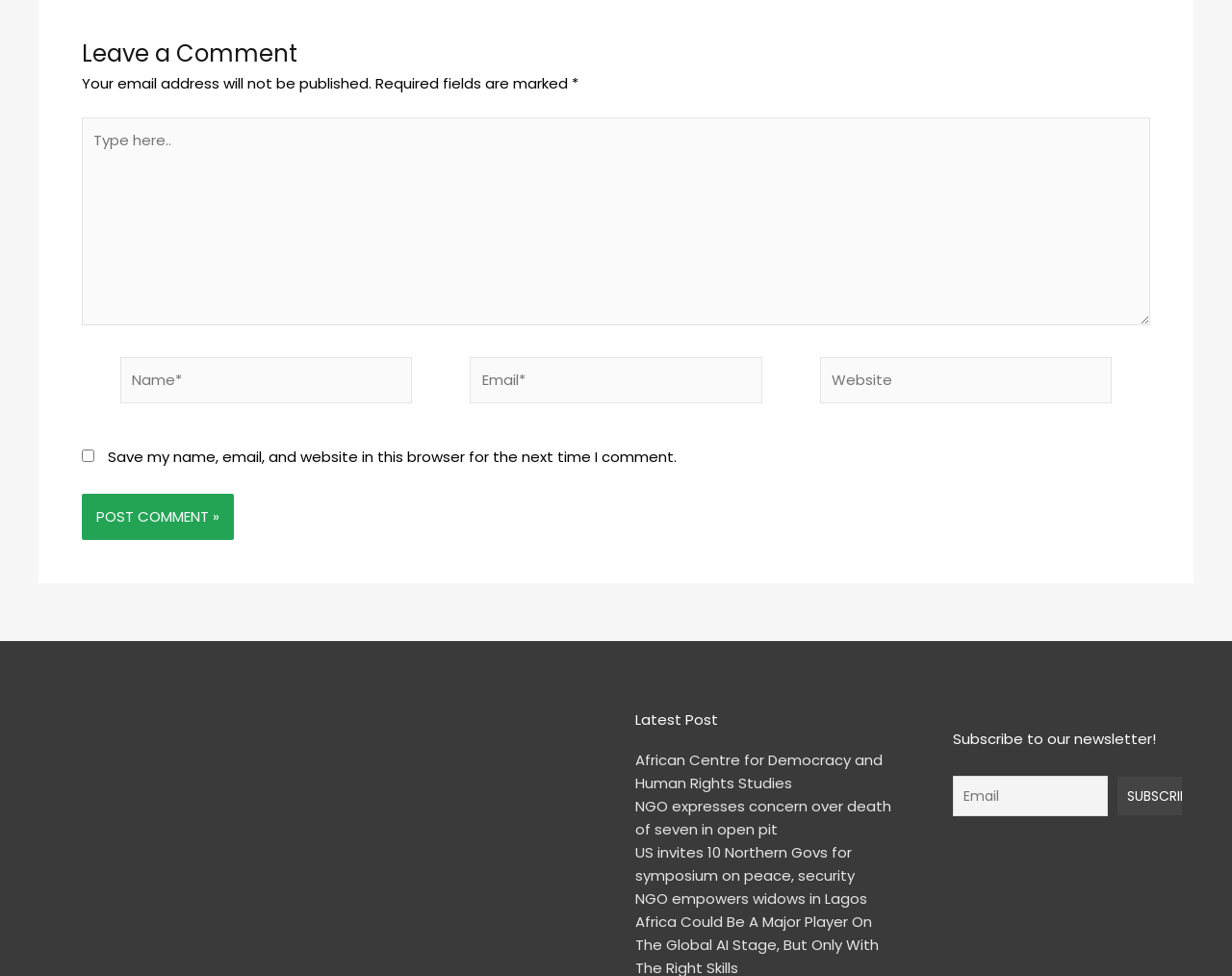Respond to the question below with a single word or phrase:
What is the purpose of the checkbox?

Save comment info